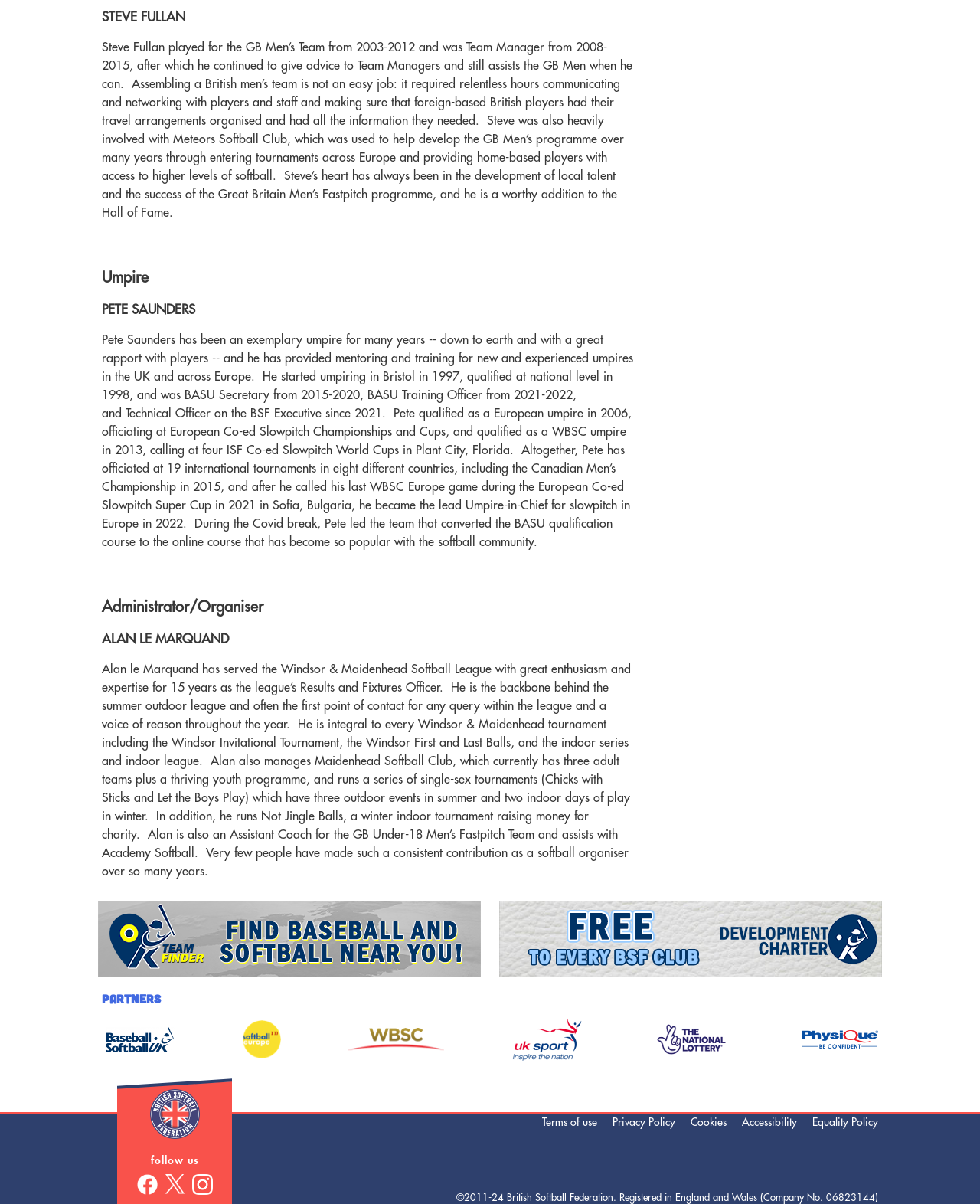Could you provide the bounding box coordinates for the portion of the screen to click to complete this instruction: "Read Terms of use"?

[0.553, 0.928, 0.609, 0.936]